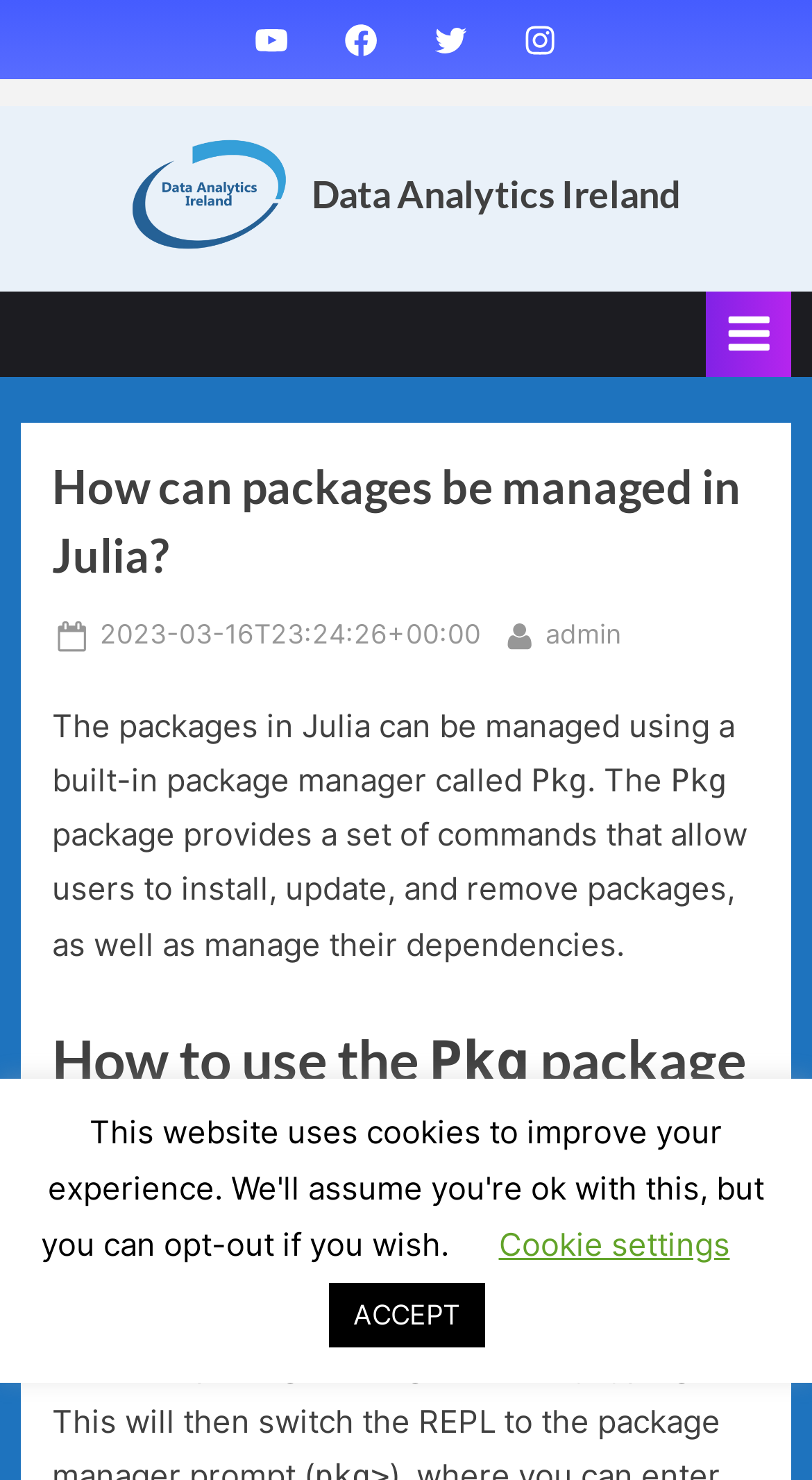Pinpoint the bounding box coordinates of the clickable area necessary to execute the following instruction: "Open YouTube". The coordinates should be given as four float numbers between 0 and 1, namely [left, top, right, bottom].

[0.302, 0.012, 0.365, 0.038]